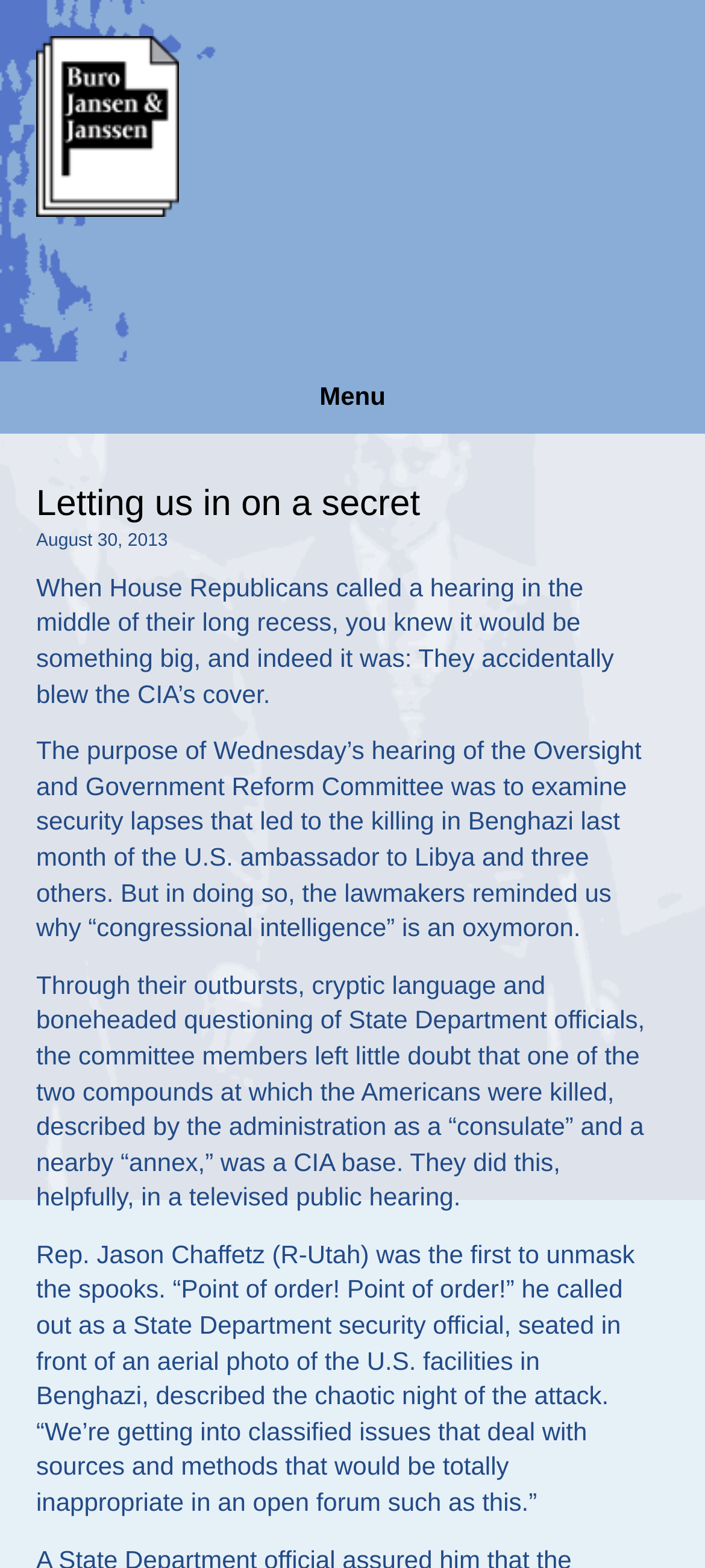Give a one-word or one-phrase response to the question:
What is the purpose of the hearing mentioned in the article?

To examine security lapses